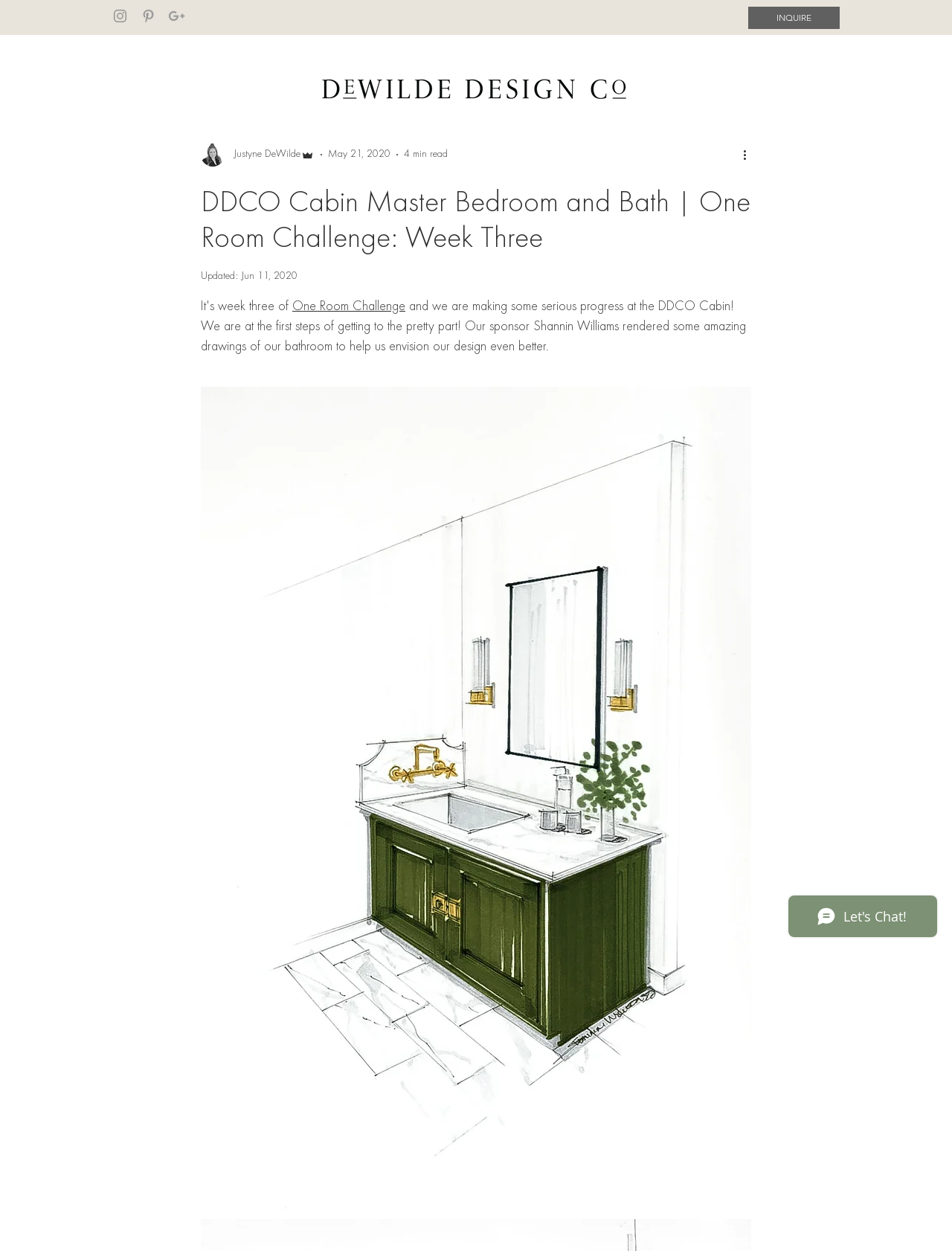Using the element description: "aria-label="Grey Google+ Icon"", determine the bounding box coordinates for the specified UI element. The coordinates should be four float numbers between 0 and 1, [left, top, right, bottom].

[0.177, 0.006, 0.195, 0.02]